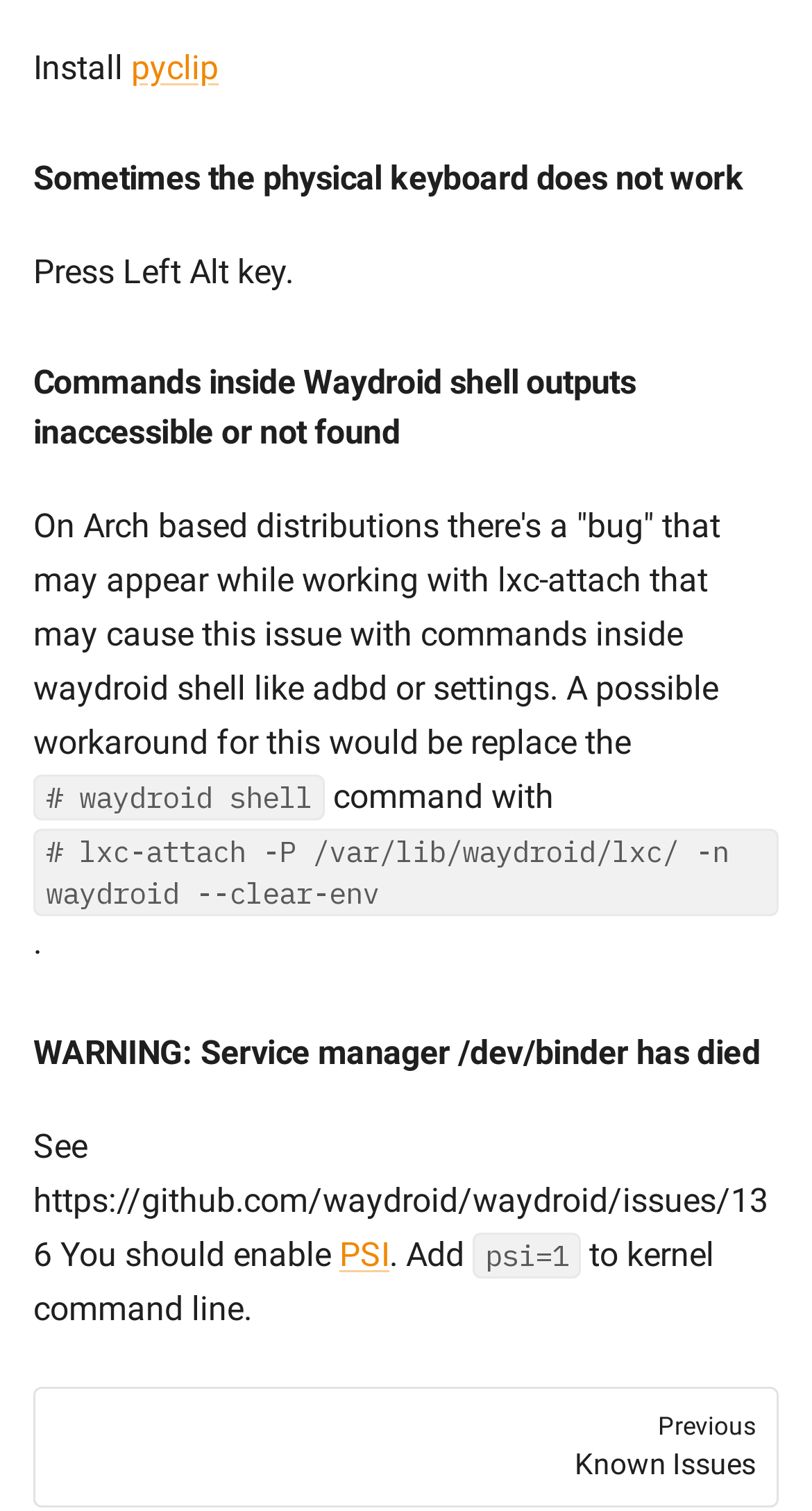What is the possible workaround for the issue with commands inside waydroid shell?
Answer the question with a thorough and detailed explanation.

According to the webpage, the possible workaround for the issue with commands inside waydroid shell is to replace the command with 'lxc-attach -P /var/lib/waydroid/lxc/ -n waydroid --clear-env'.